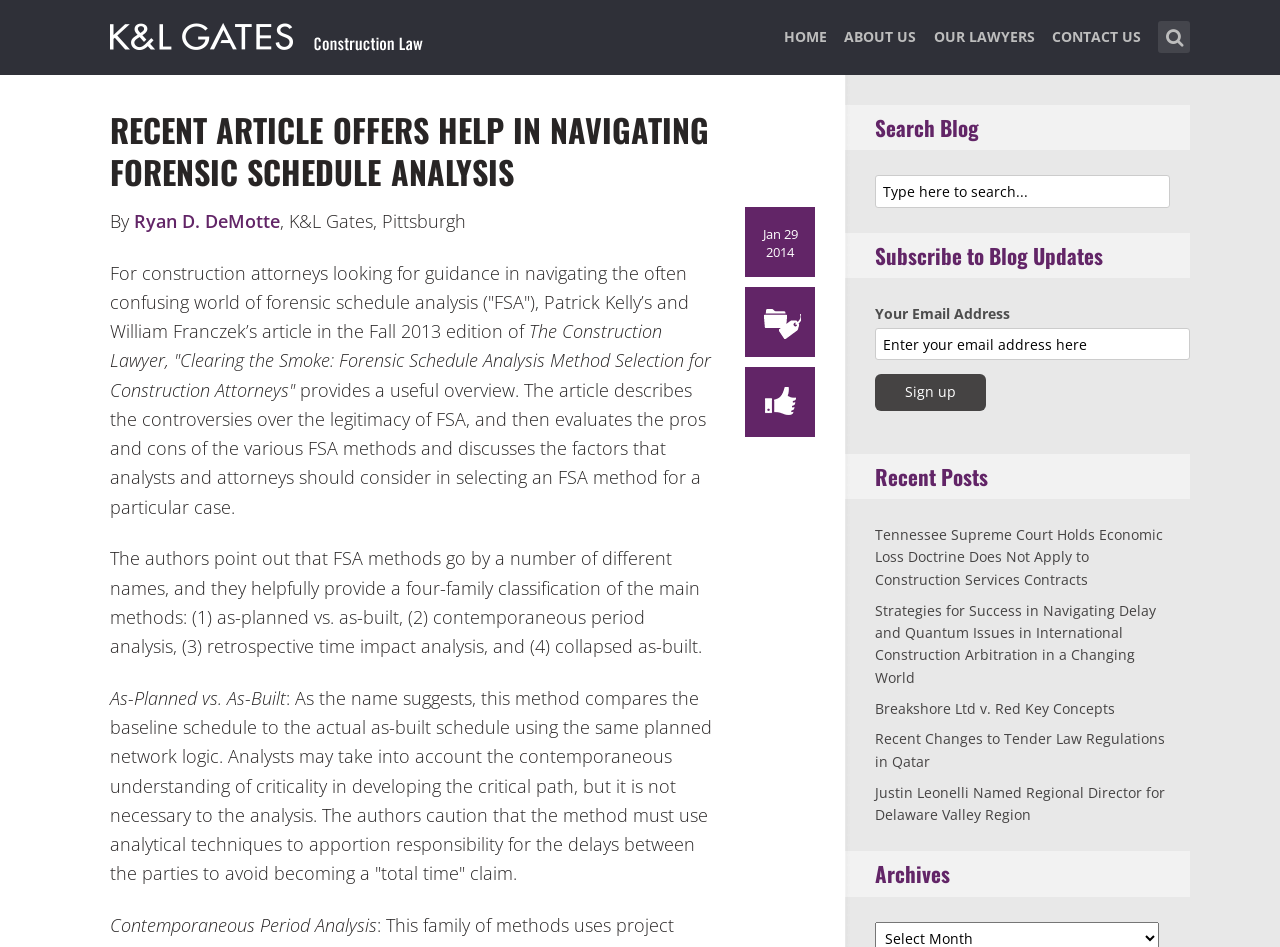Specify the bounding box coordinates of the element's region that should be clicked to achieve the following instruction: "Subscribe to blog updates". The bounding box coordinates consist of four float numbers between 0 and 1, in the format [left, top, right, bottom].

[0.684, 0.346, 0.93, 0.38]